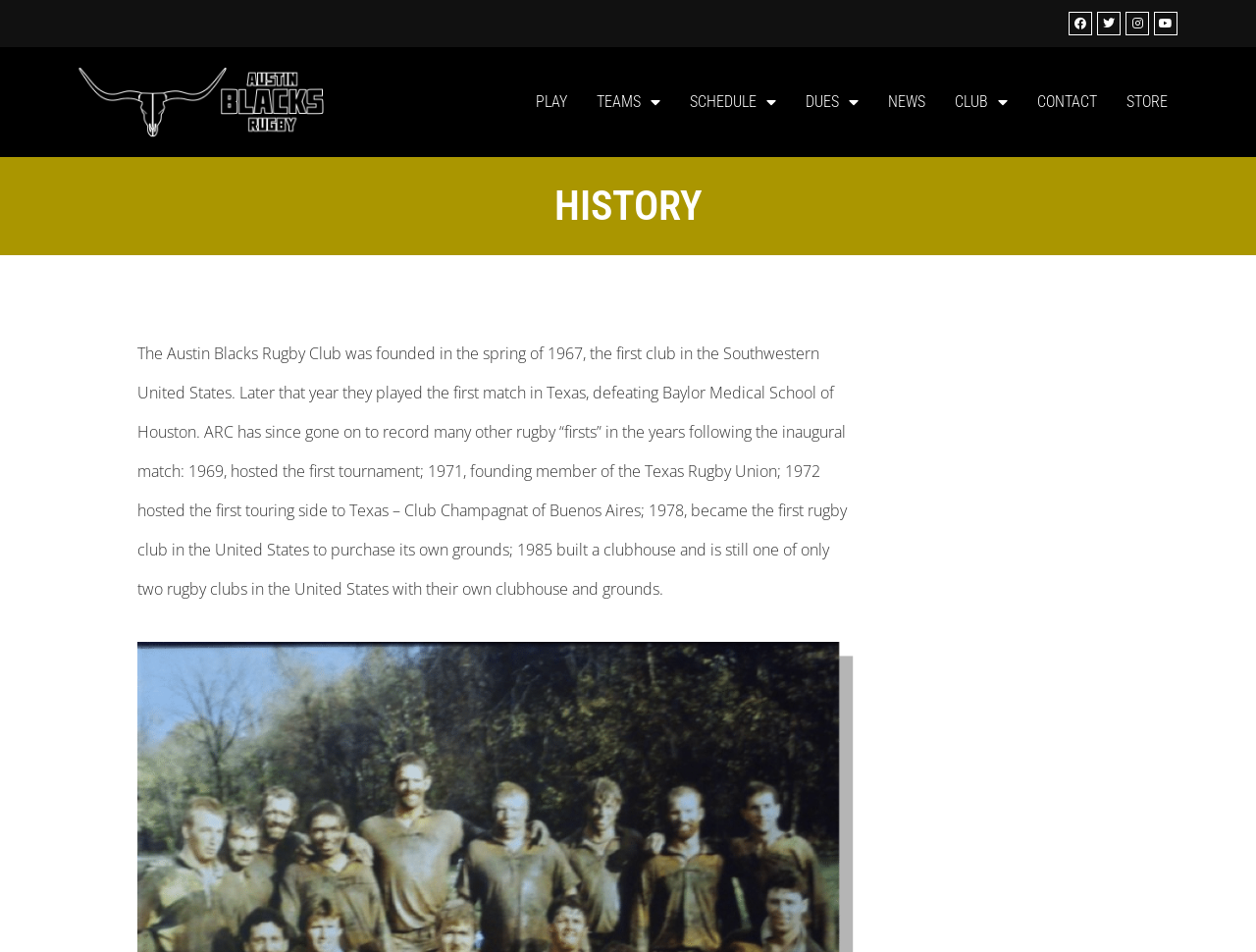Please determine the bounding box coordinates of the element's region to click for the following instruction: "Visit STORE".

[0.885, 0.083, 0.941, 0.131]